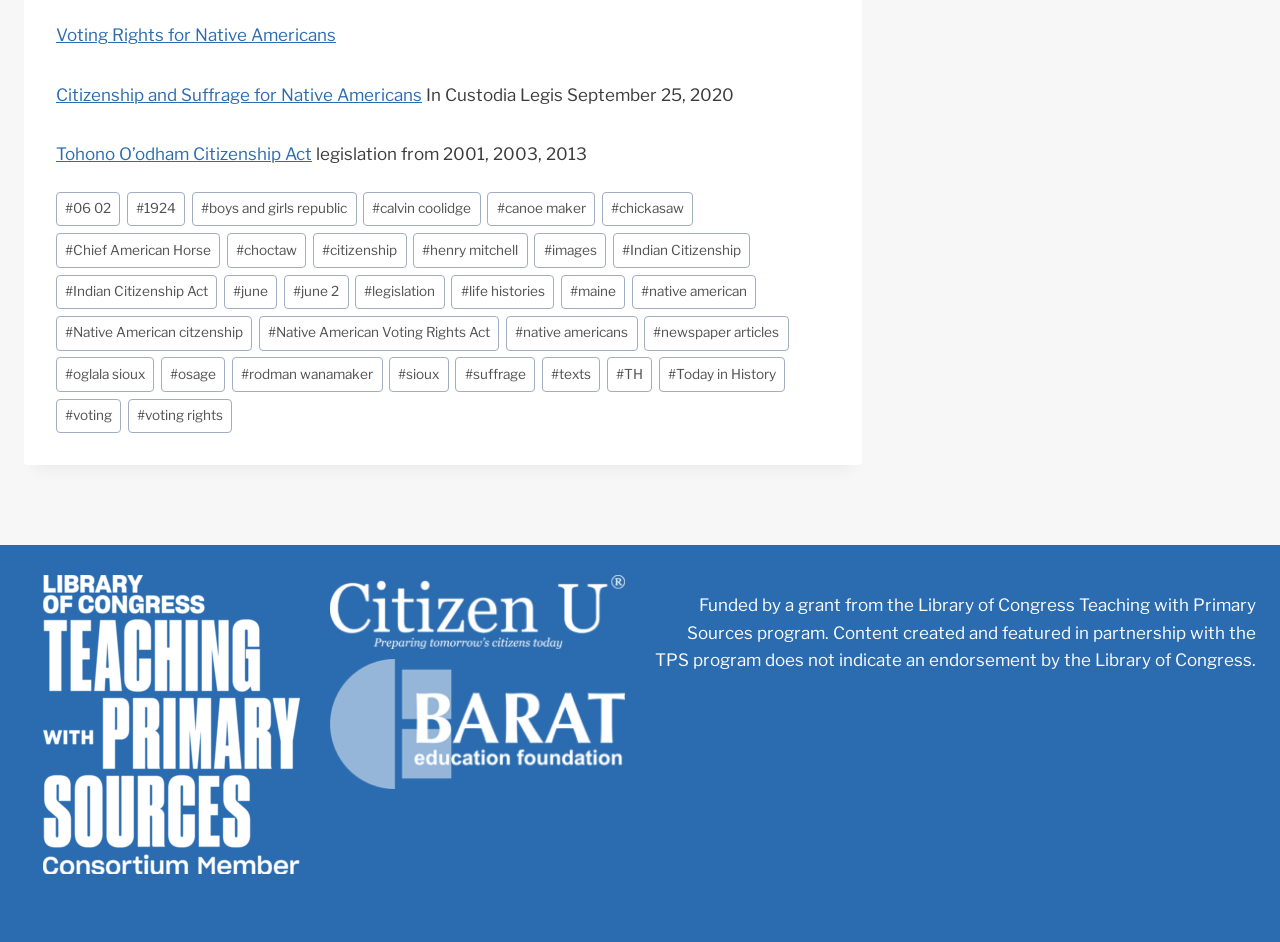Identify the bounding box coordinates for the UI element that matches this description: "#Native American Voting Rights Act".

[0.202, 0.335, 0.39, 0.372]